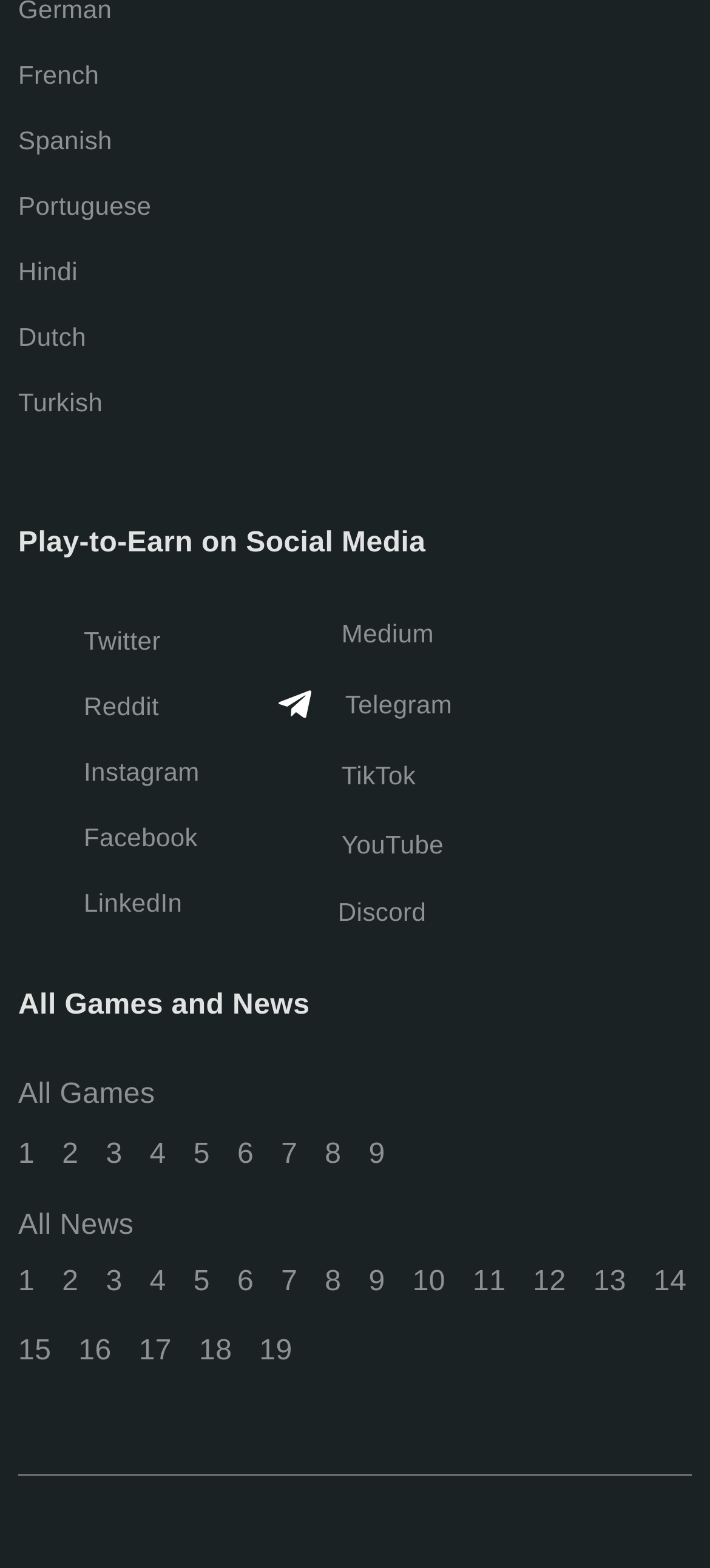How many game links are listed on this webpage?
Please answer the question as detailed as possible based on the image.

By counting the links under the 'All Games' heading, I can see that there are 9 game links listed on this webpage.